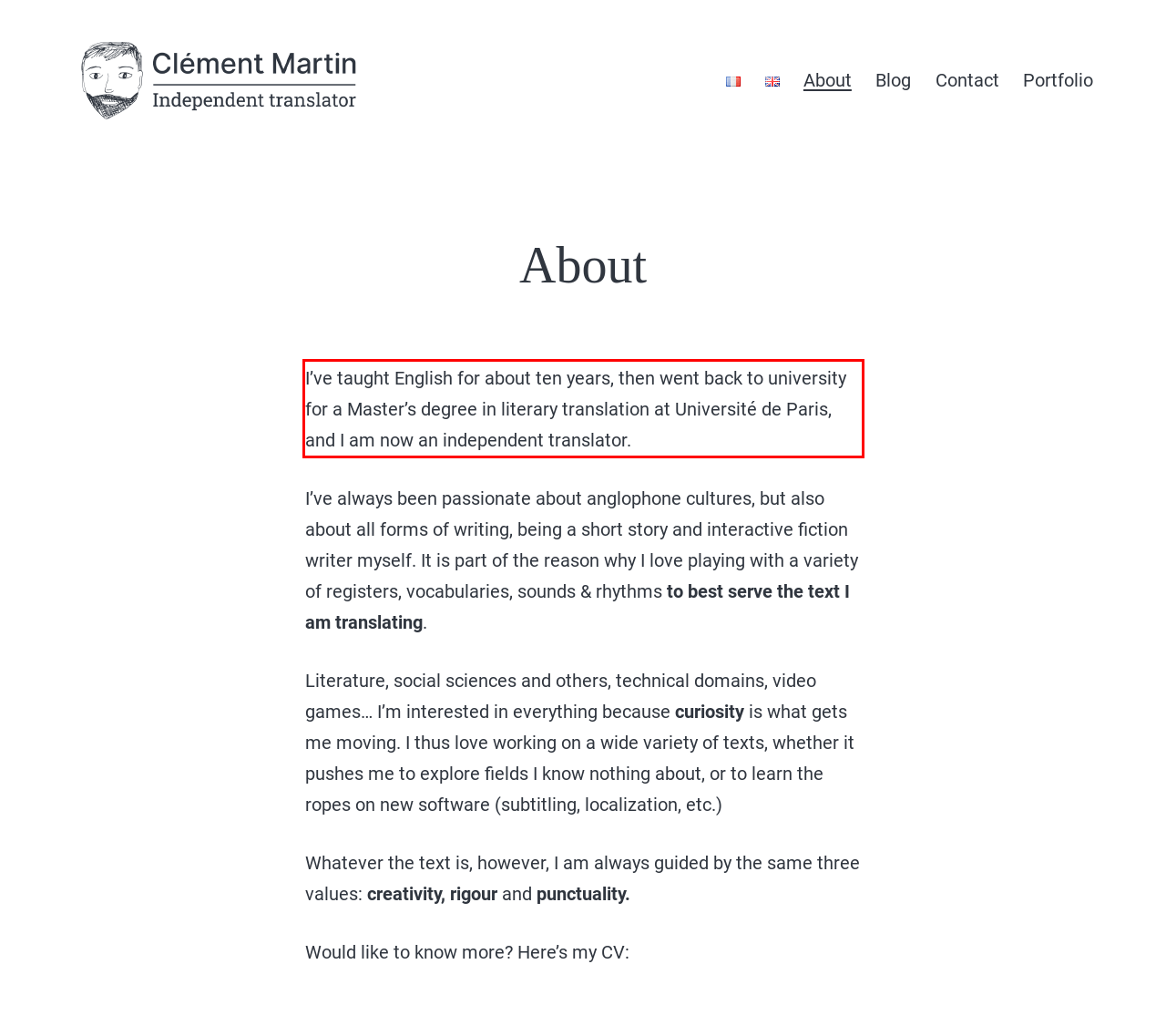Given a screenshot of a webpage with a red bounding box, extract the text content from the UI element inside the red bounding box.

I’ve taught English for about ten years, then went back to university for a Master’s degree in literary translation at Université de Paris, and I am now an independent translator.